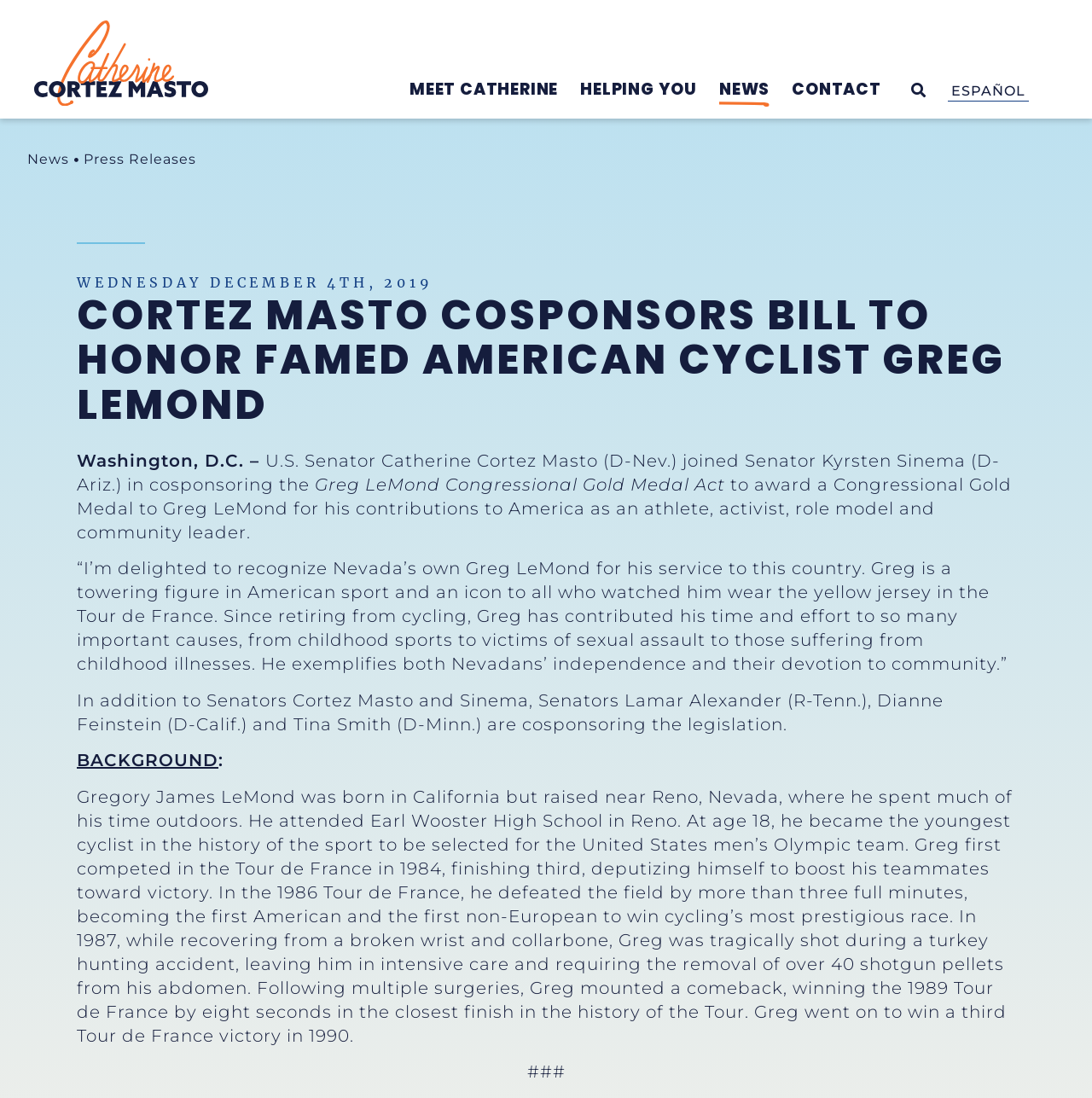Please identify the bounding box coordinates of the element that needs to be clicked to perform the following instruction: "Filter news by date range".

[0.289, 0.479, 0.711, 0.517]